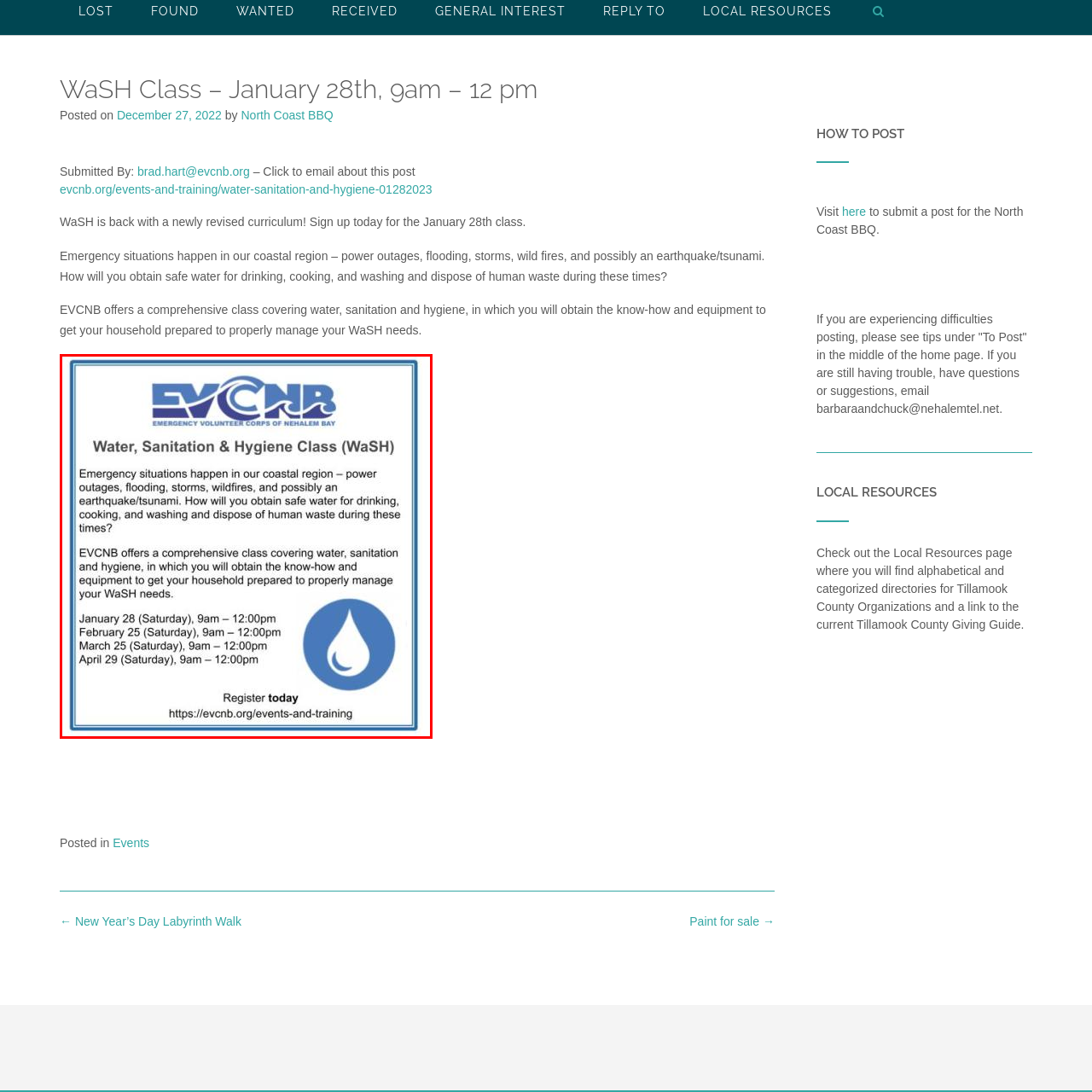Look closely at the image highlighted by the red bounding box and supply a detailed explanation in response to the following question: What is the duration of the WaSH Class?

The duration of the WaSH Class is 3 hours, as stated in the caption, from 9 AM to 12 PM on Saturdays.